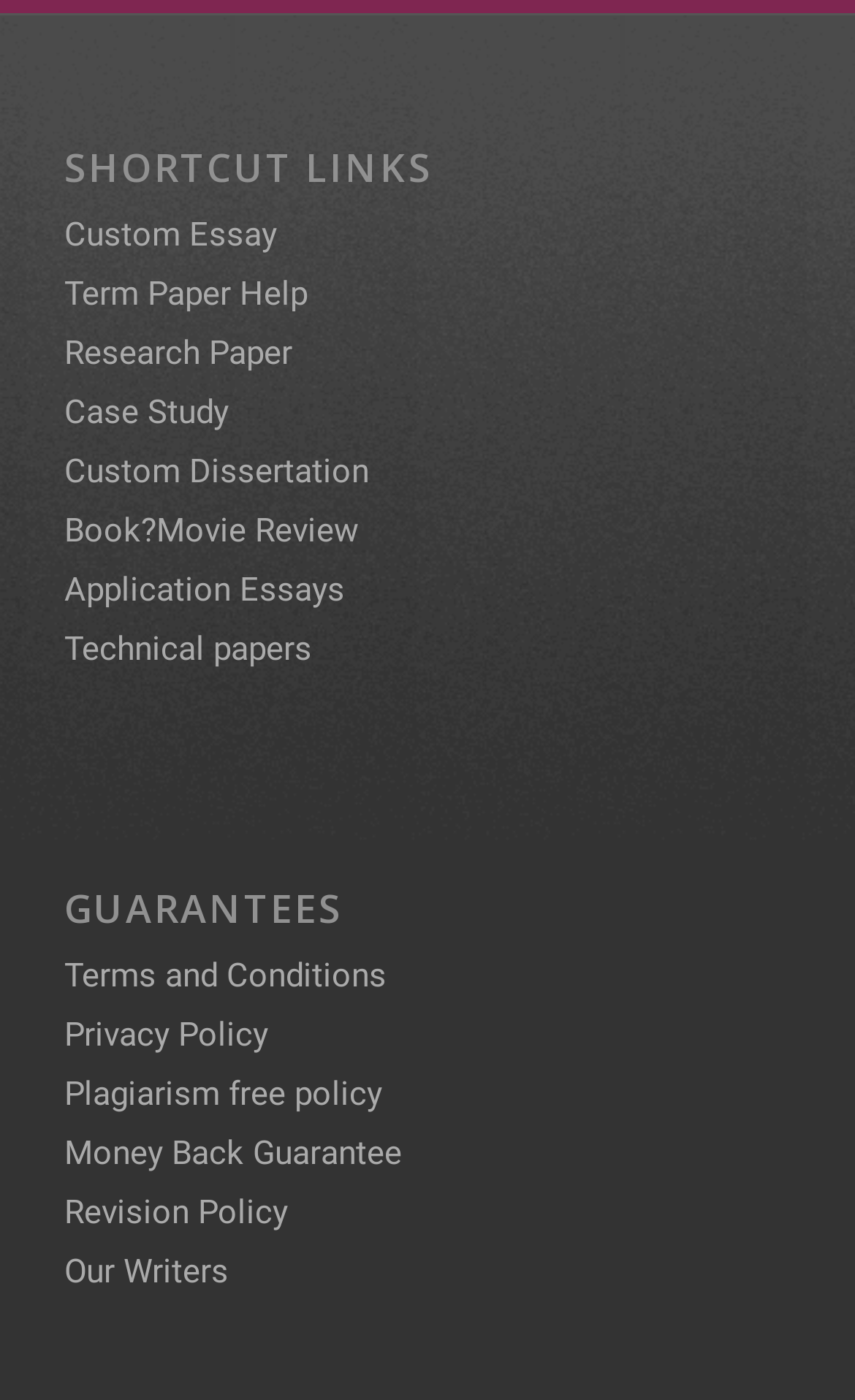Please pinpoint the bounding box coordinates for the region I should click to adhere to this instruction: "Learn about Plagiarism free policy".

[0.075, 0.766, 0.447, 0.794]